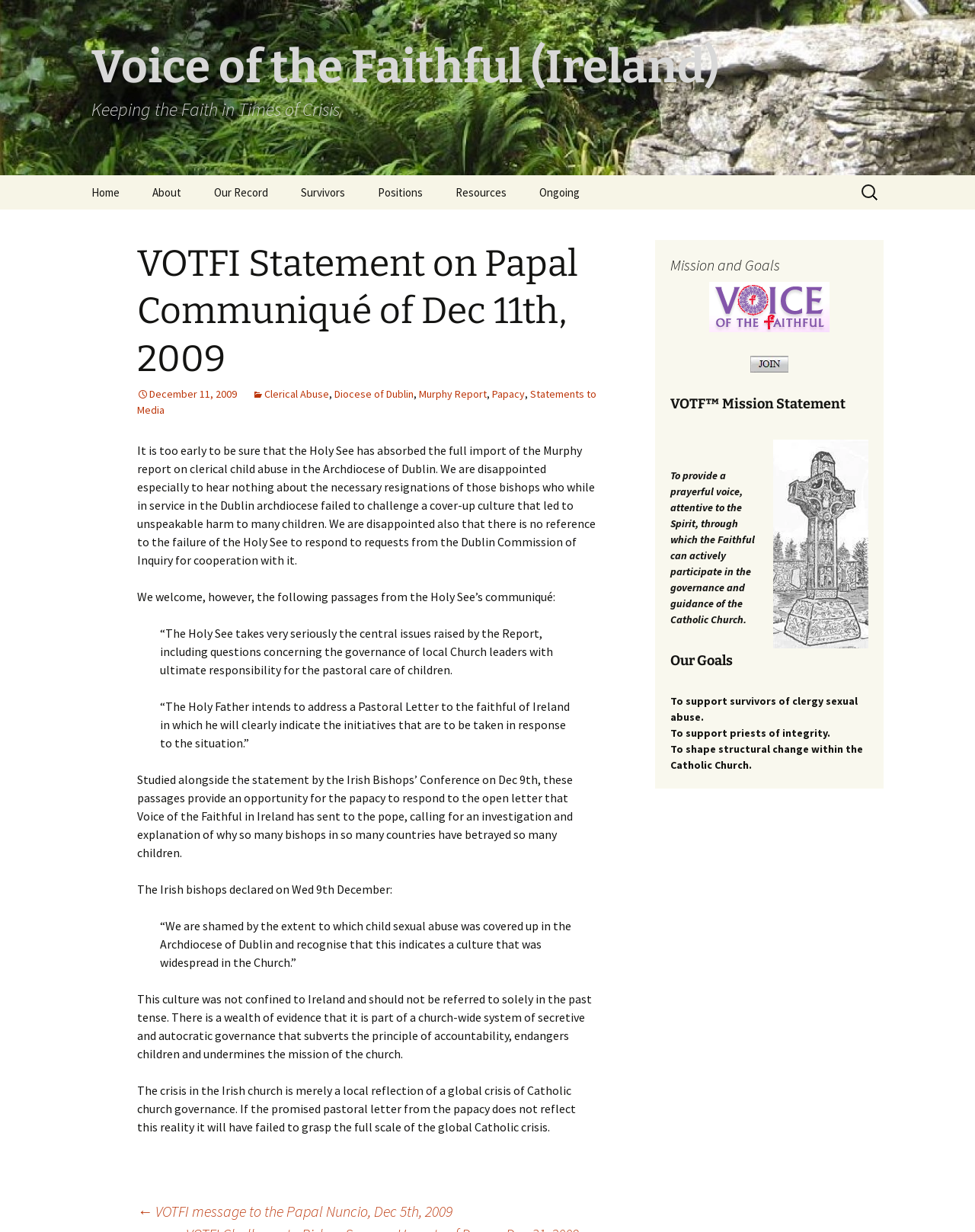Extract the bounding box of the UI element described as: "Synodal Submission 2022".

[0.449, 0.254, 0.605, 0.281]